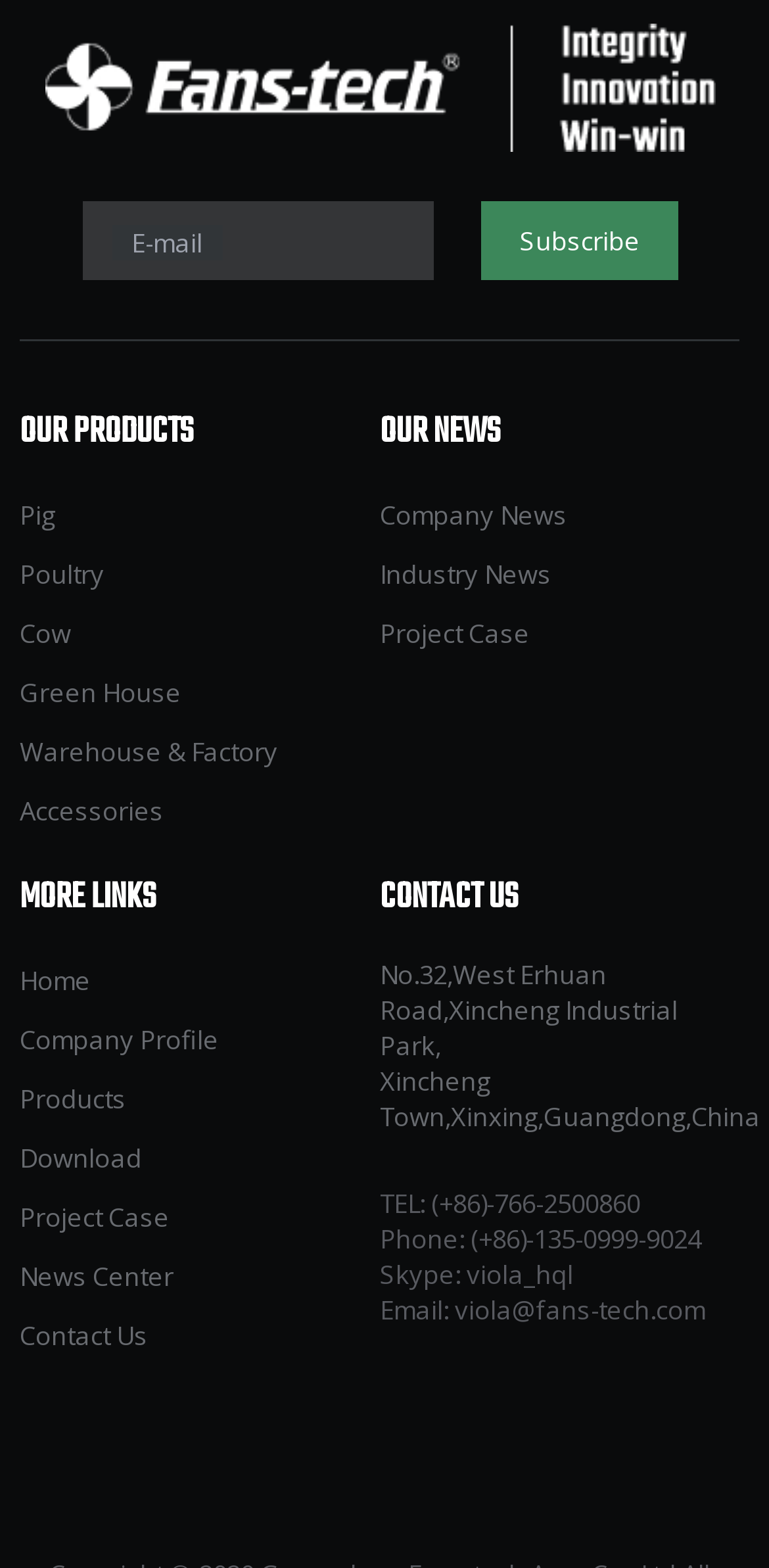Respond concisely with one word or phrase to the following query:
What is the company's email address?

viola@fans-tech.com